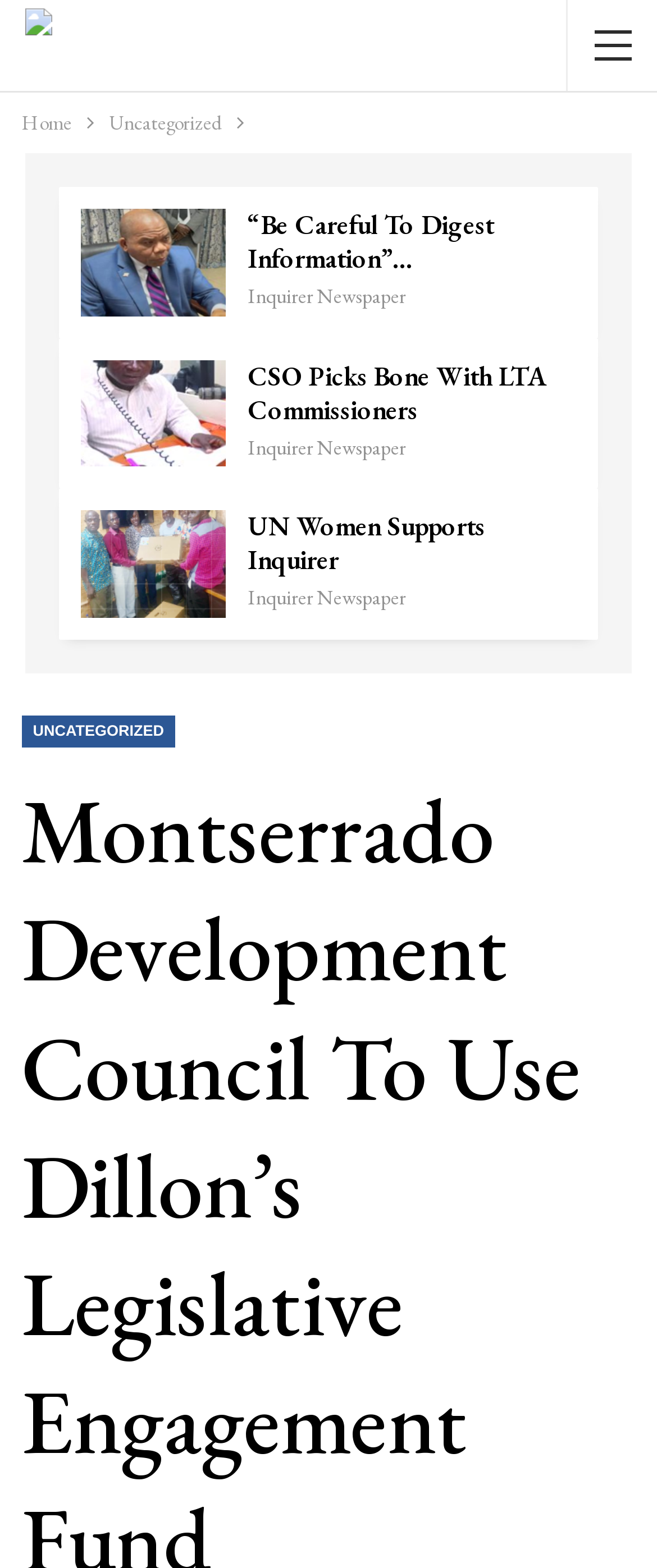Provide the bounding box coordinates of the HTML element this sentence describes: "Bandcamp".

None